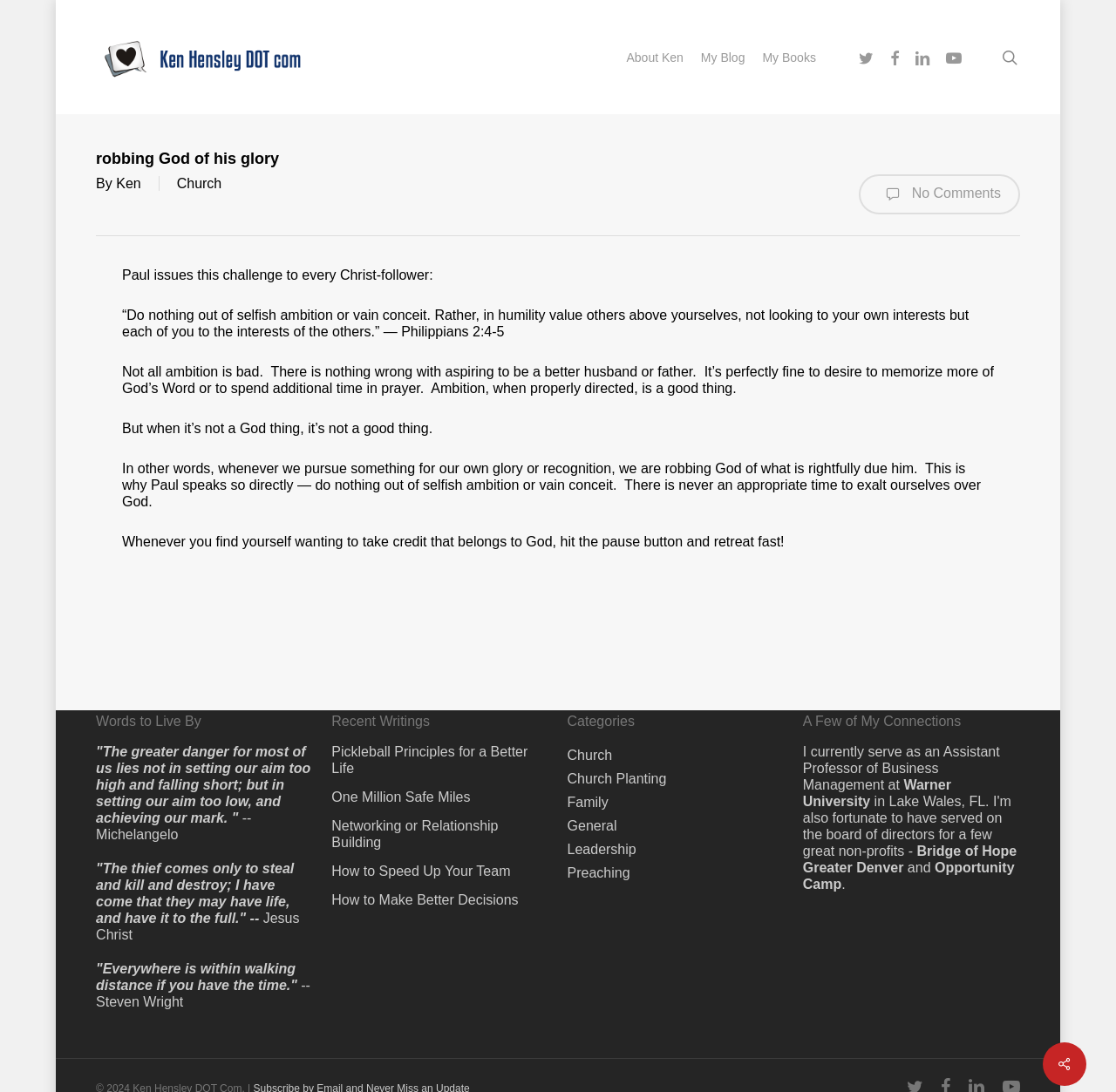Please specify the bounding box coordinates of the area that should be clicked to accomplish the following instruction: "visit Ken Hensley's homepage". The coordinates should consist of four float numbers between 0 and 1, i.e., [left, top, right, bottom].

[0.086, 0.022, 0.276, 0.082]